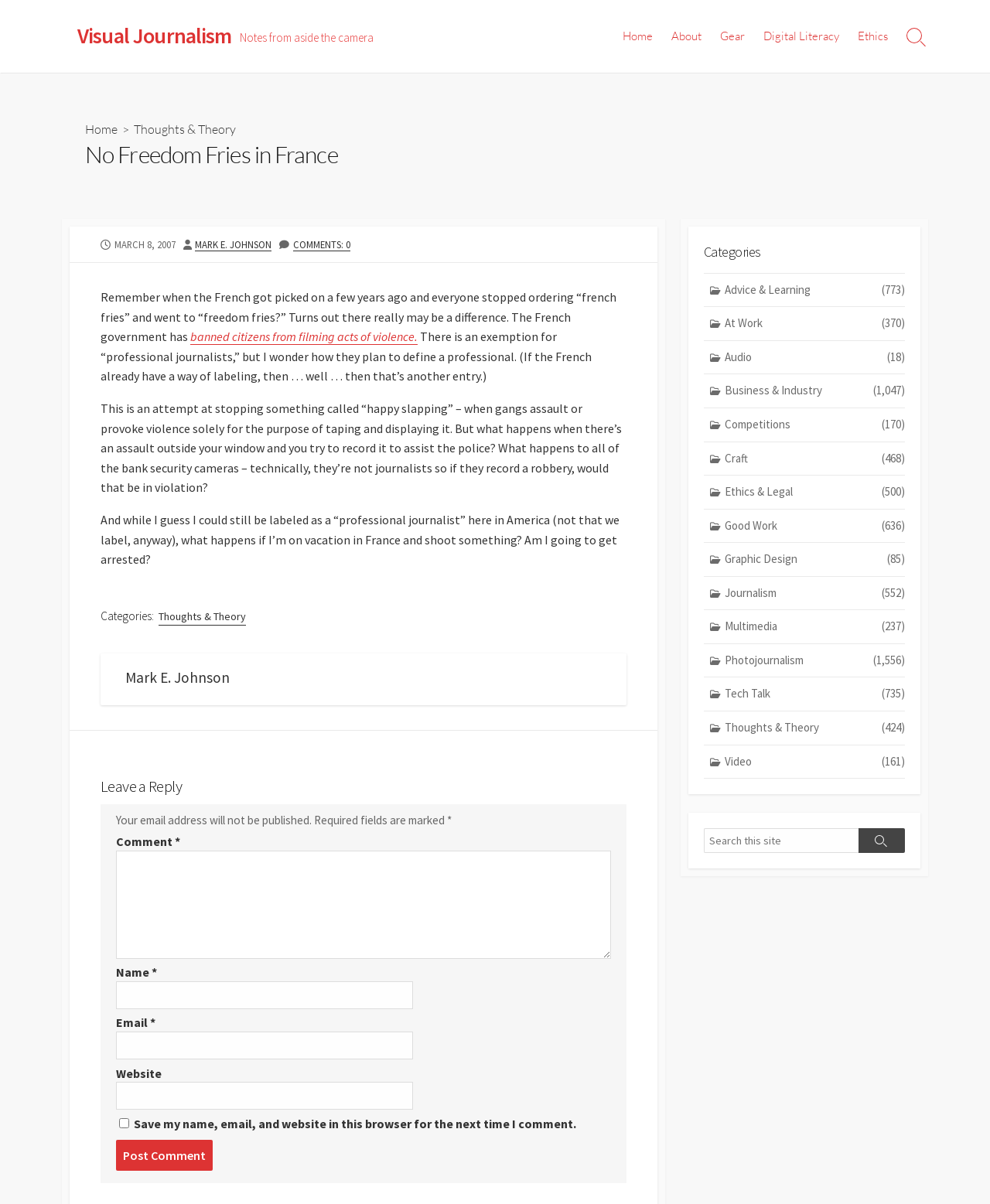Examine the image and give a thorough answer to the following question:
How many categories are listed on this webpage?

I counted the number of links in the 'Categories' section, which starts with 'Advice & Learning' and ends with 'Video'. There are 21 links in total.